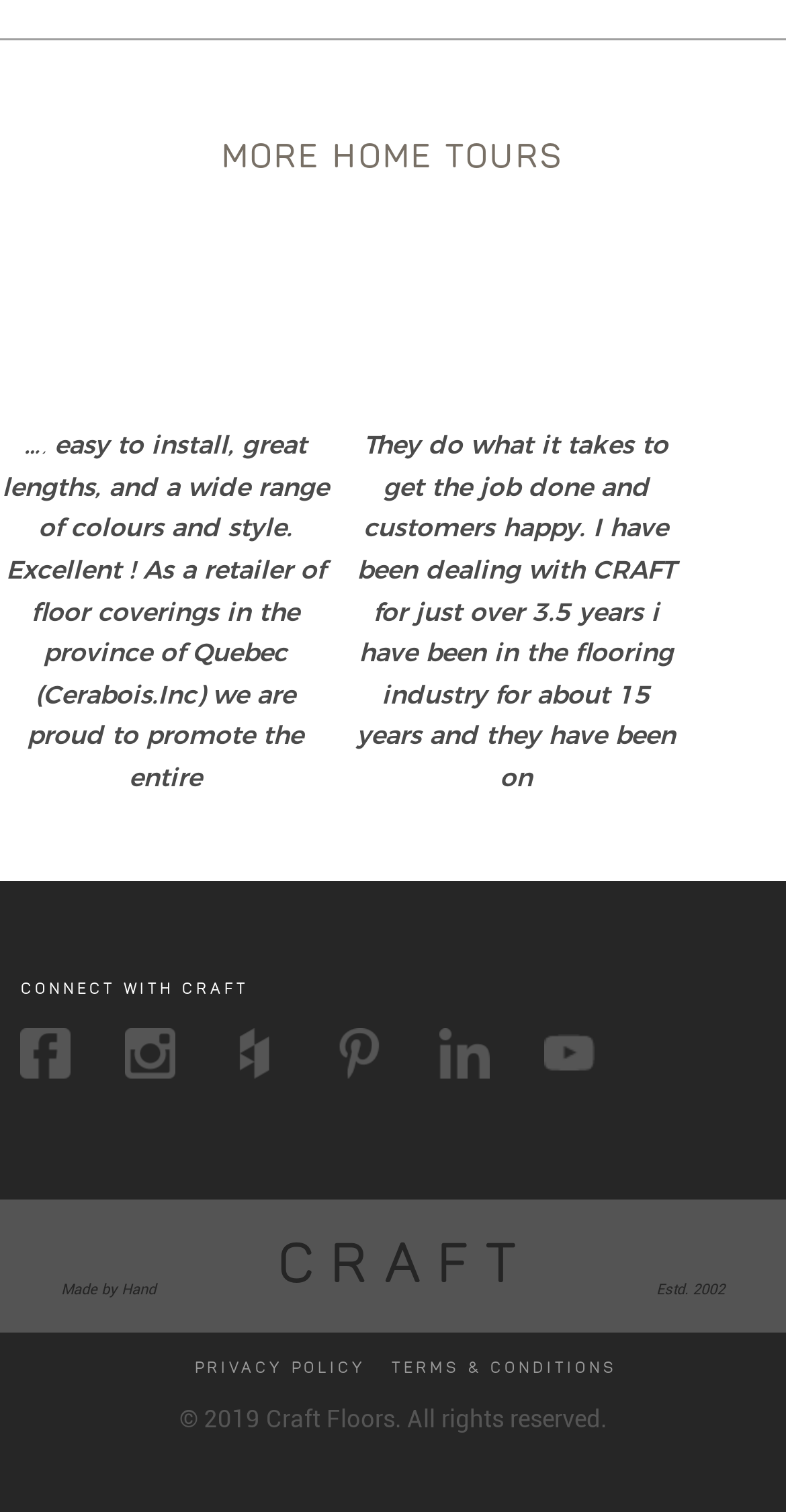Determine the bounding box coordinates for the HTML element described here: "Terms & Conditions".

[0.485, 0.881, 0.798, 0.929]